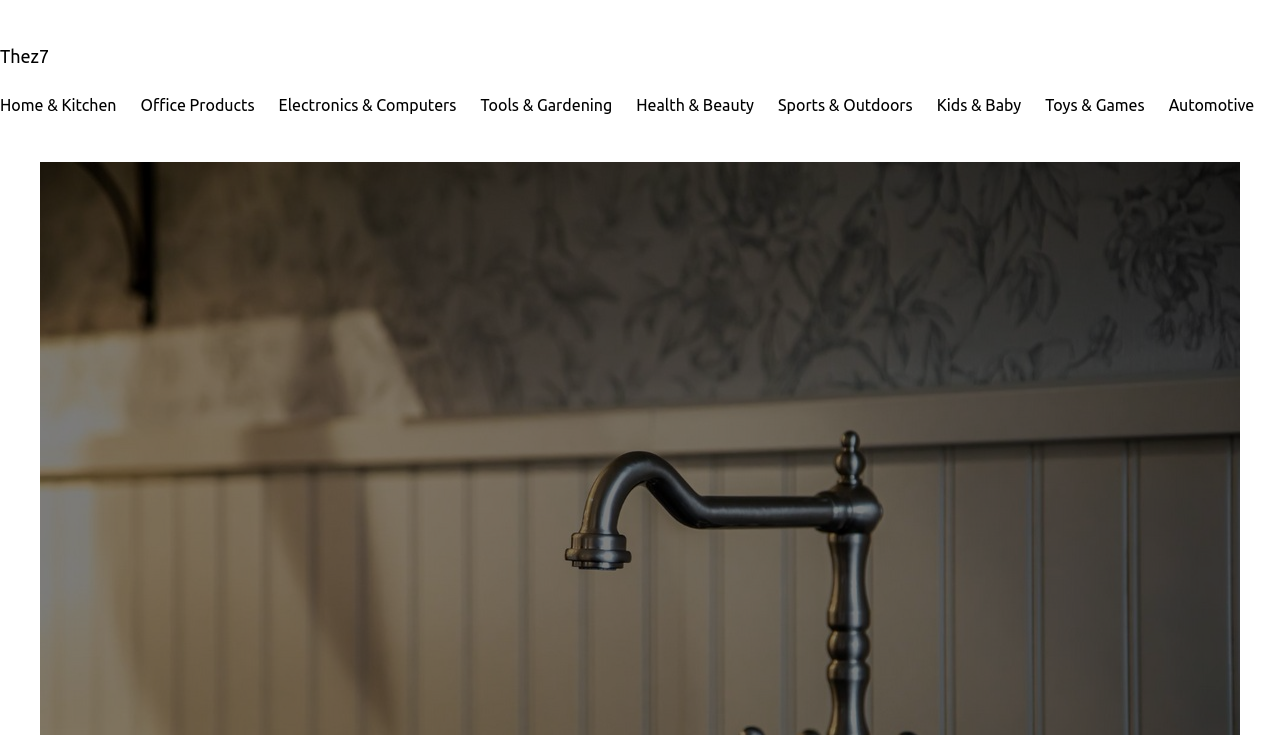Find the bounding box coordinates of the element you need to click on to perform this action: 'visit Electronics & Computers'. The coordinates should be represented by four float values between 0 and 1, in the format [left, top, right, bottom].

[0.218, 0.126, 0.357, 0.161]